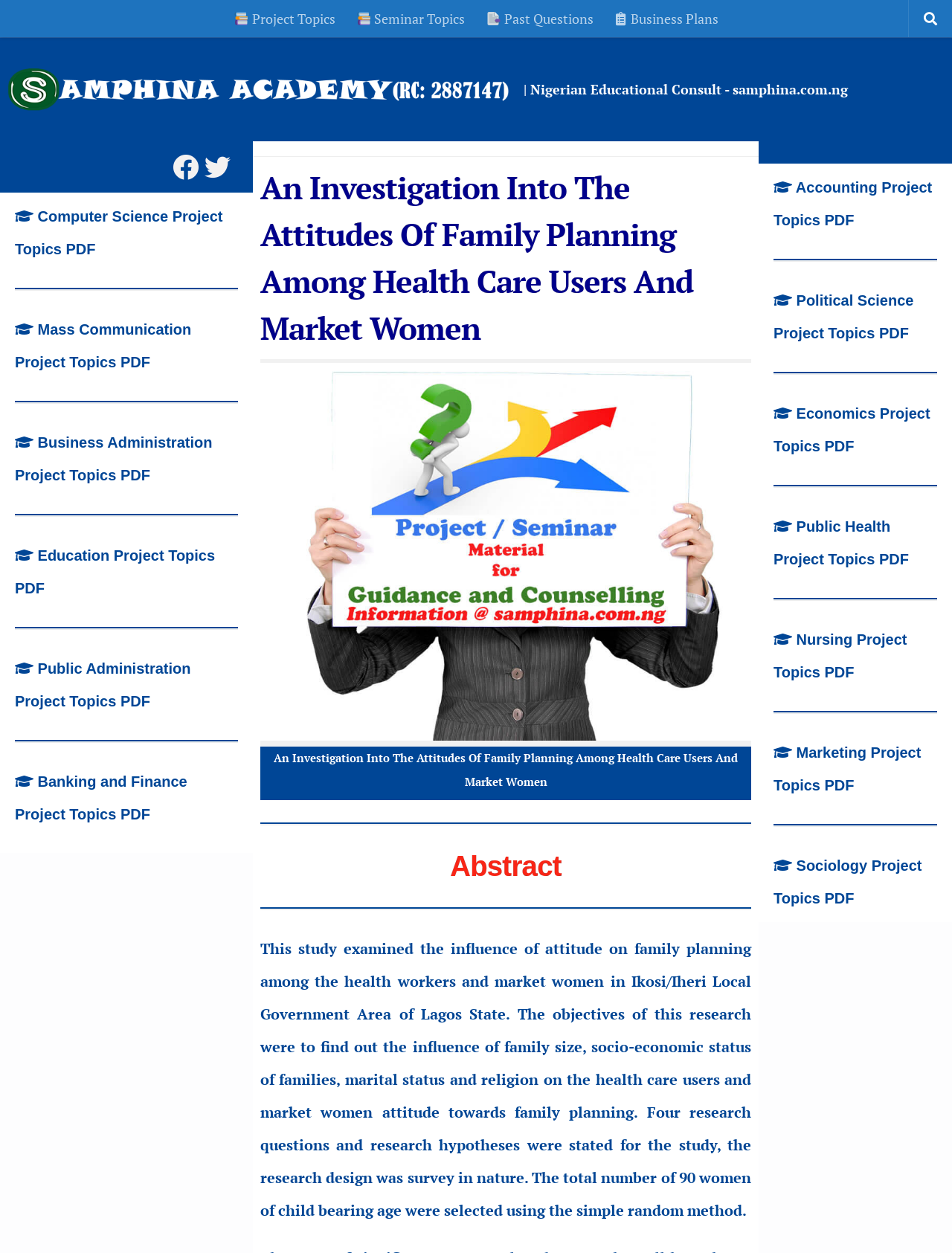Generate a comprehensive caption for the webpage you are viewing.

The webpage is about a research project on family planning attitudes among healthcare users and market women. At the top, there is a navigation menu with links to "Skip to content", "Project Topics", "Seminar Topics", "Past Questions", and "Business Plans". Each of these links has an accompanying icon.

Below the navigation menu, there is a logo and a link to "Samphina Academy" with a descriptive text "Nigerian Educational Consult - samphina.com.ng". 

The main content of the webpage is divided into sections. The first section has a heading "An Investigation Into The Attitudes Of Family Planning Among Health Care Users And Market Women" and an image related to the project. 

Below the heading, there is an abstract section that summarizes the research project. The abstract text explains the objectives of the study, the research design, and the methodology used. 

On the left side of the webpage, there are social media links to follow the academy on Facebook and Twitter. Below these links, there are several links to project topics in various fields such as Computer Science, Mass Communication, Business Administration, Education, Public Administration, Banking and Finance, Accounting, Political Science, Economics, Public Health, Nursing, Marketing, and Sociology. Each of these links has a PDF icon and is separated by horizontal lines.

Overall, the webpage provides information about a research project on family planning attitudes and offers resources for students and researchers in various fields.